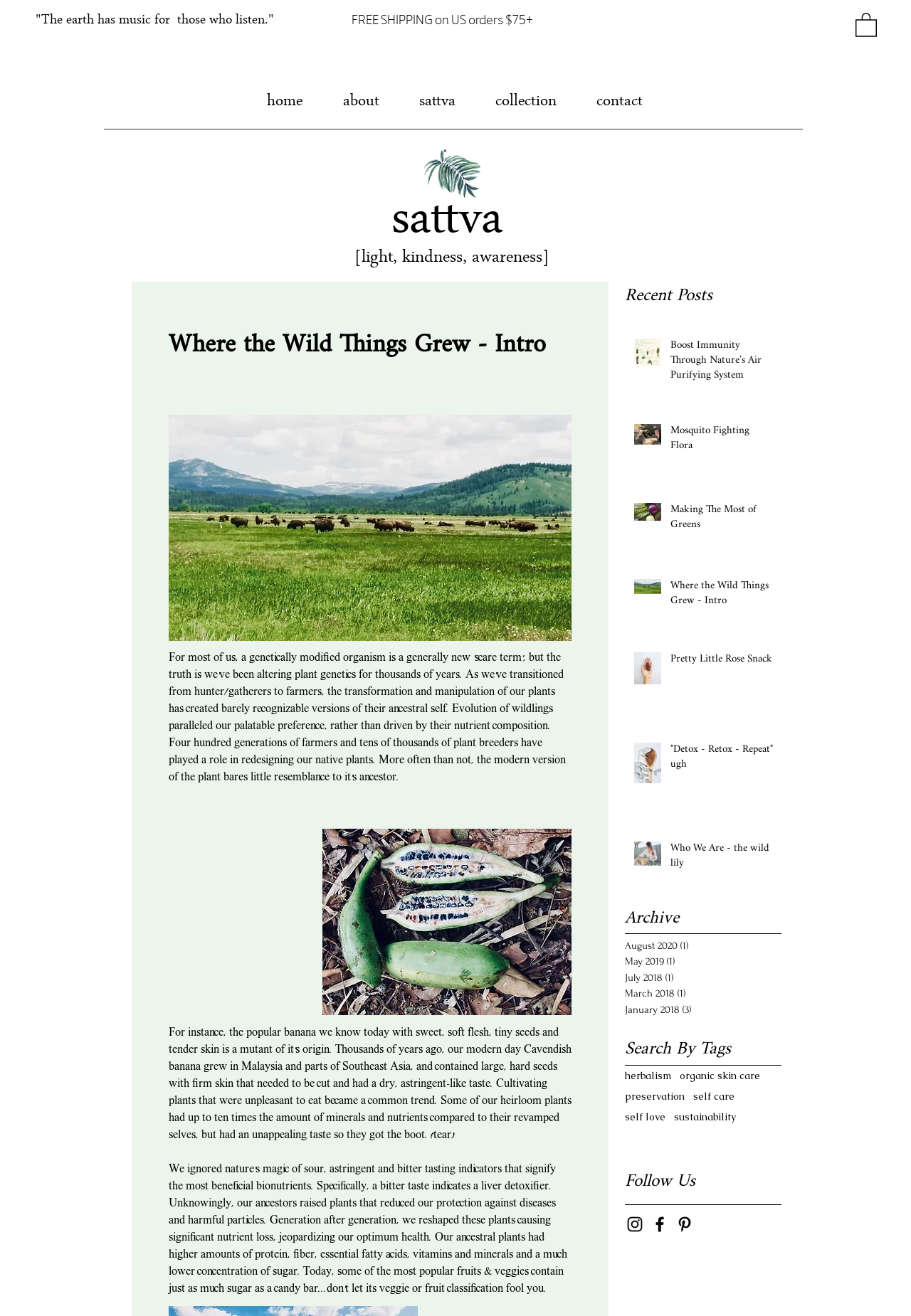What is the name of the website? Examine the screenshot and reply using just one word or a brief phrase.

Where the Wild Things Grew